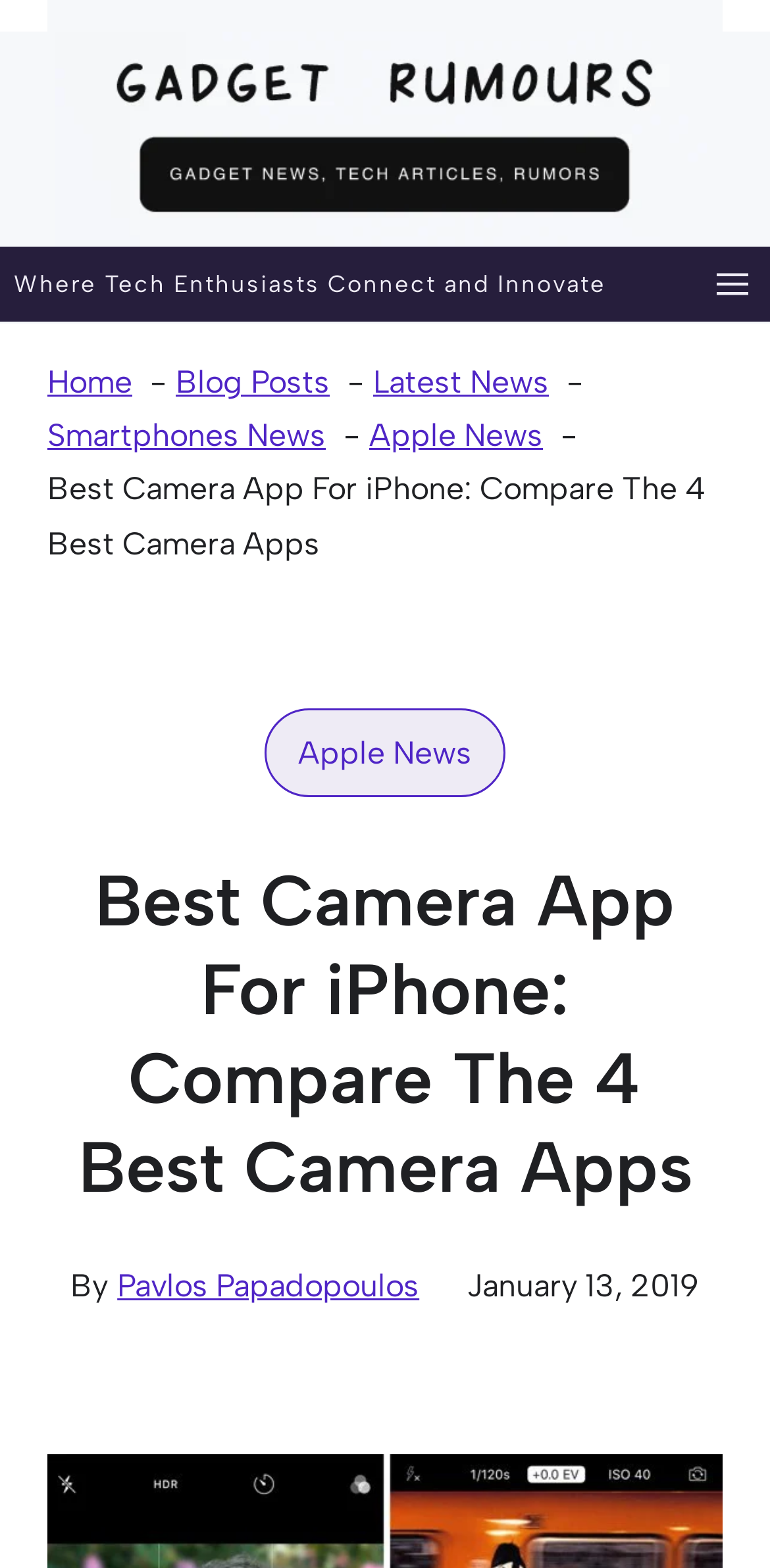Determine the bounding box coordinates of the region I should click to achieve the following instruction: "View author profile". Ensure the bounding box coordinates are four float numbers between 0 and 1, i.e., [left, top, right, bottom].

[0.152, 0.808, 0.545, 0.832]